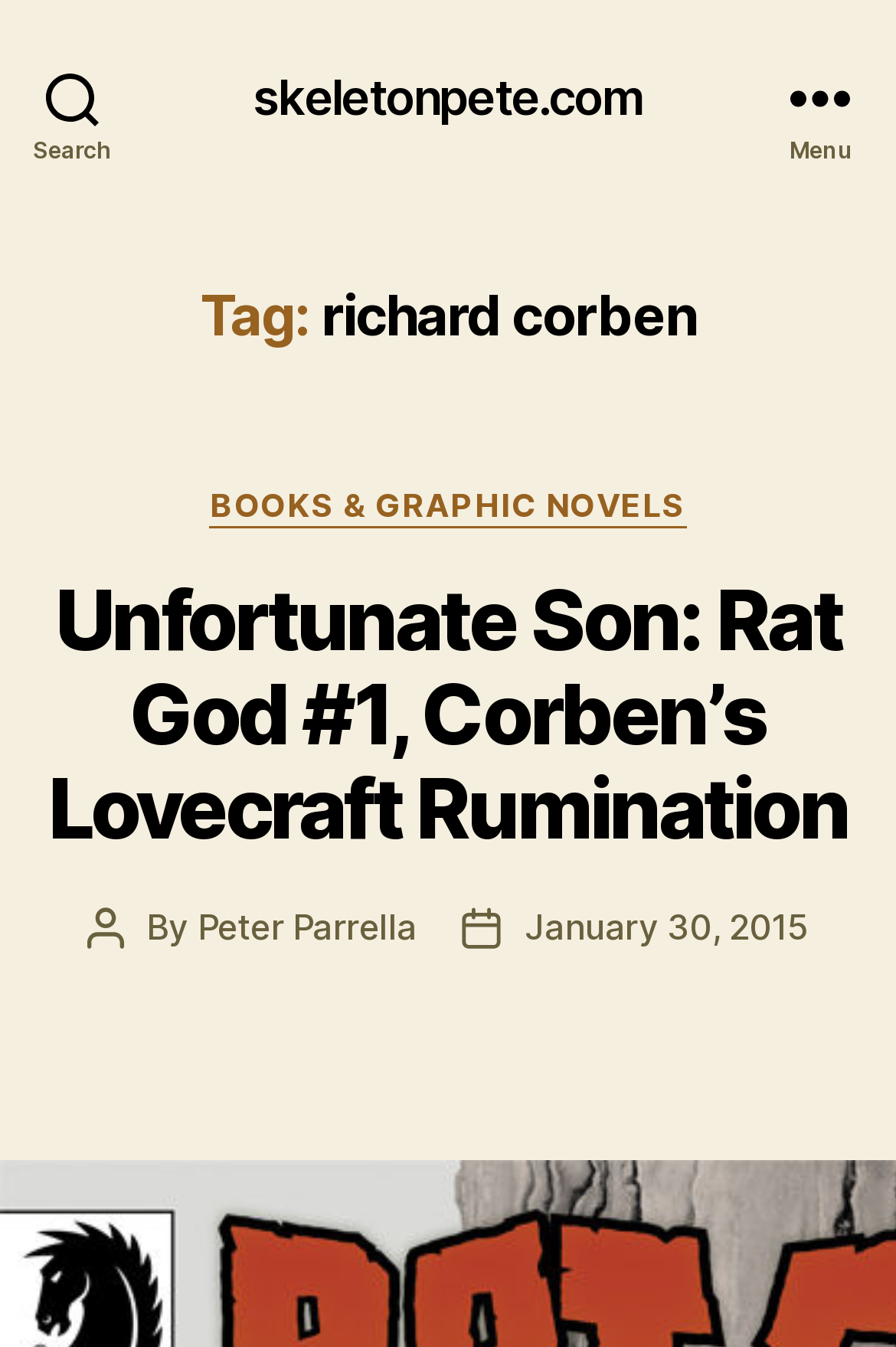Extract the text of the main heading from the webpage.

Tag: richard corben